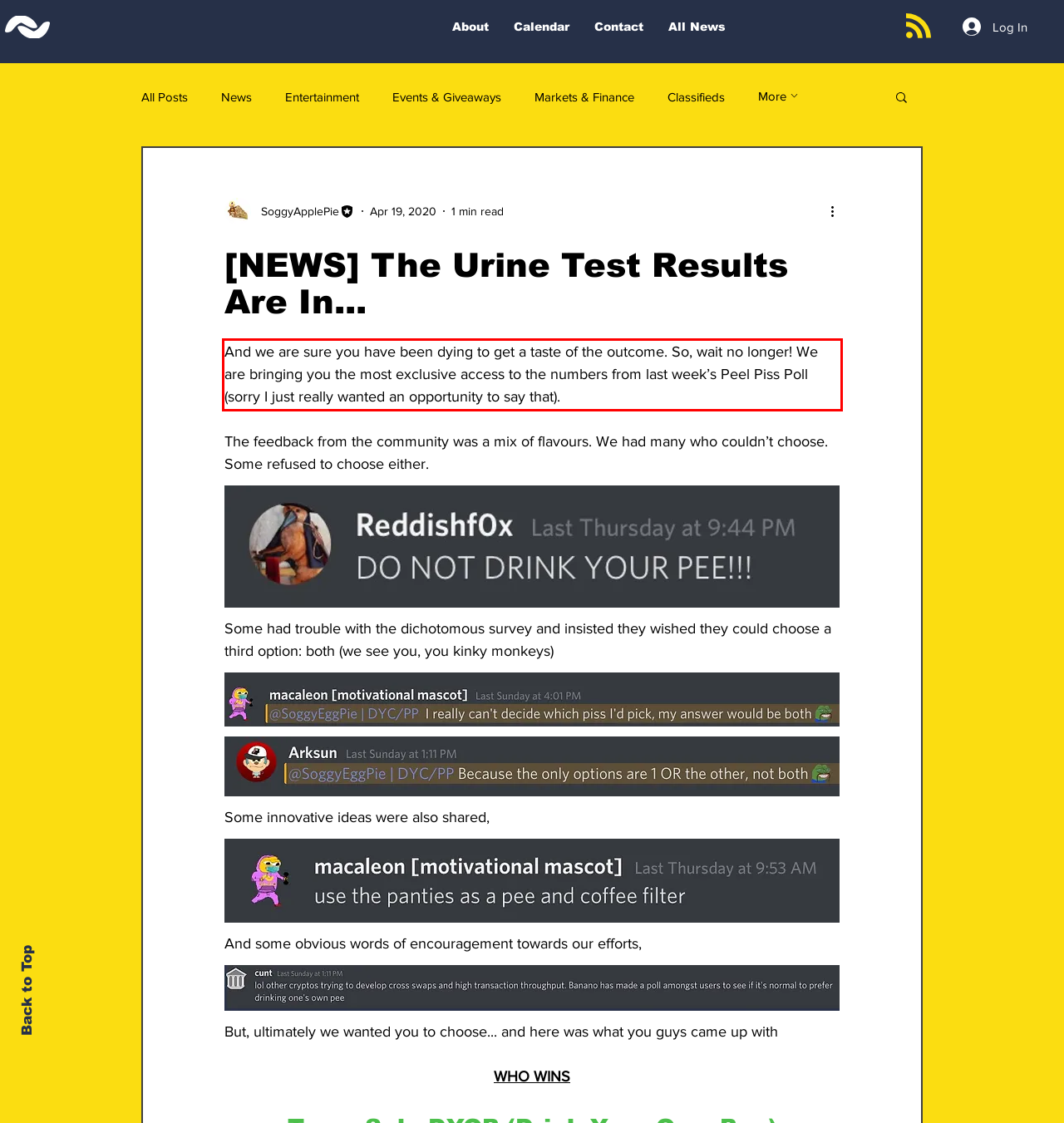You have a screenshot of a webpage with a red bounding box. Use OCR to generate the text contained within this red rectangle.

And we are sure you have been dying to get a taste of the outcome. So, wait no longer! We are bringing you the most exclusive access to the numbers from last week’s Peel Piss Poll (sorry I just really wanted an opportunity to say that).